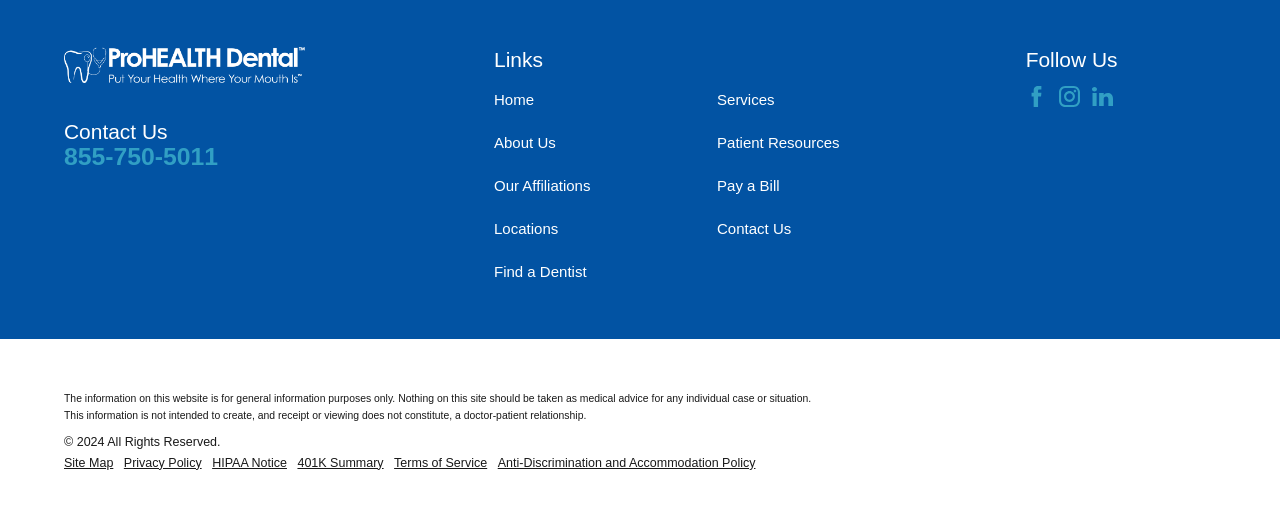Pinpoint the bounding box coordinates of the area that must be clicked to complete this instruction: "Find a Dentist".

[0.386, 0.498, 0.458, 0.53]